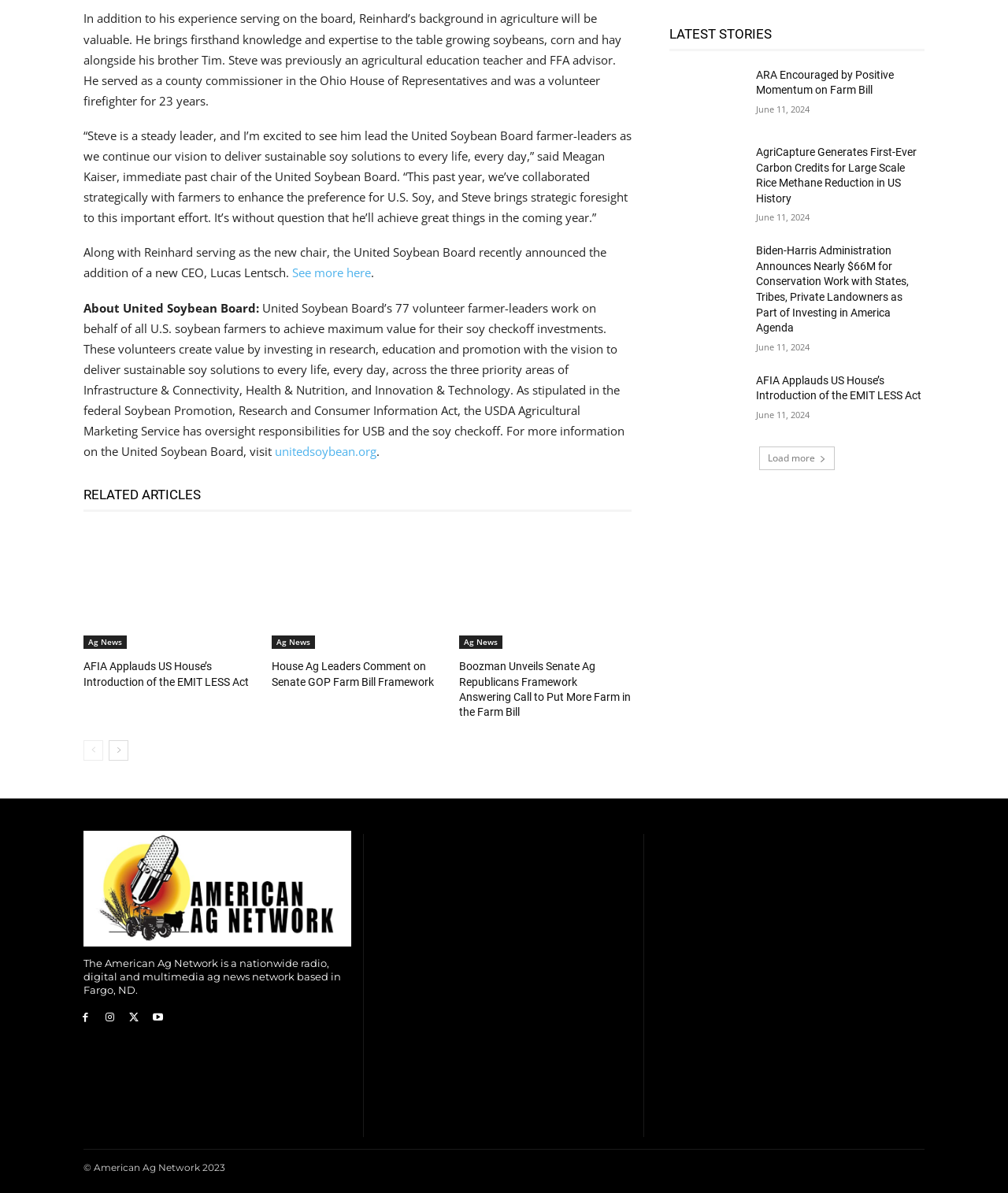Please specify the bounding box coordinates in the format (top-left x, top-left y, bottom-right x, bottom-right y), with values ranging from 0 to 1. Identify the bounding box for the UI component described as follows: aria-label="newsletter sign up"

[0.651, 0.684, 0.917, 0.91]